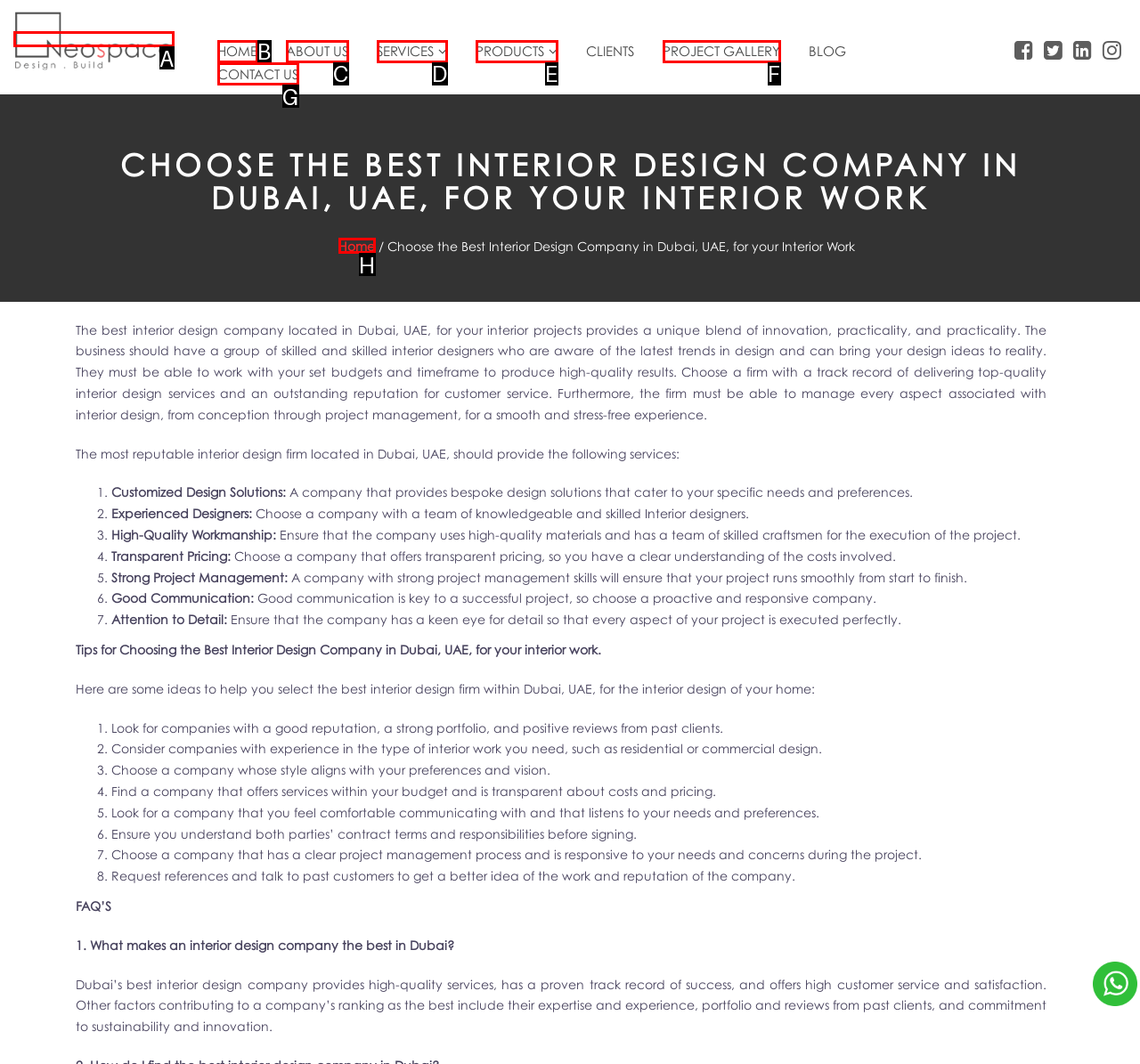Pick the option that should be clicked to perform the following task: Contact the company
Answer with the letter of the selected option from the available choices.

G